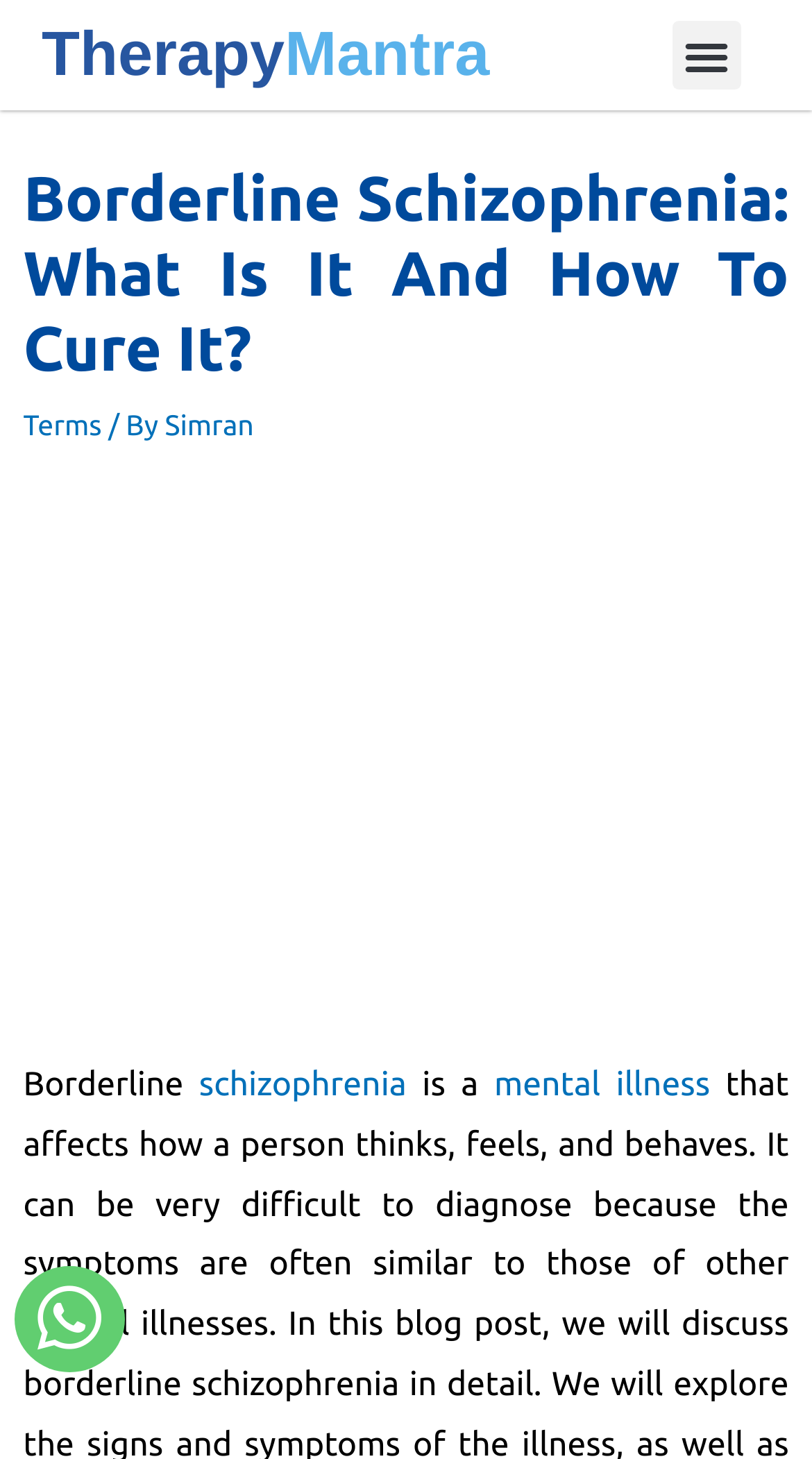What is the topic of the article?
Please answer the question as detailed as possible based on the image.

The topic of the article can be determined by looking at the heading 'Borderline Schizophrenia: What Is It And How To Cure It?' which suggests that the article is about borderline schizophrenia.